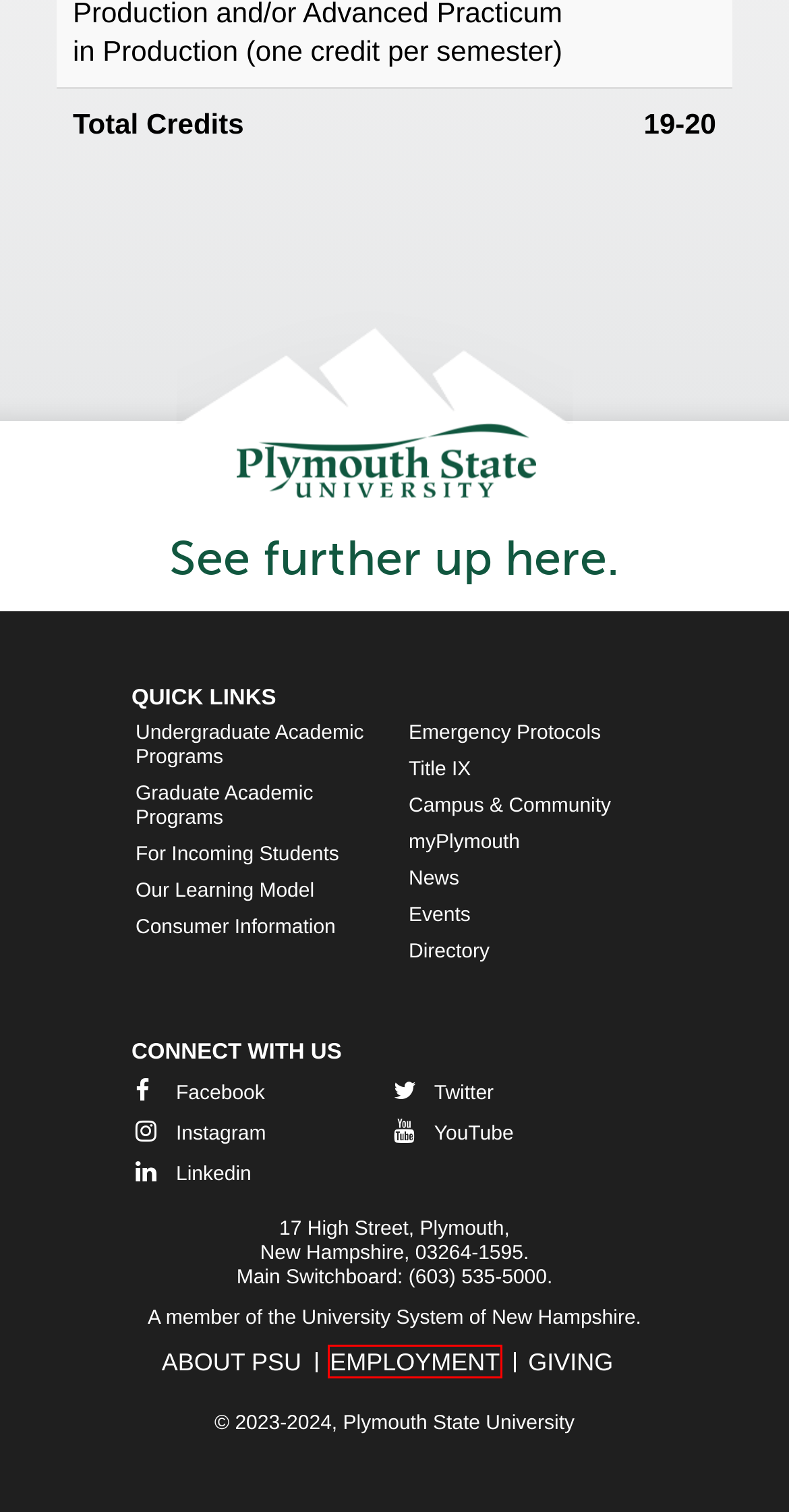Observe the screenshot of a webpage with a red bounding box around an element. Identify the webpage description that best fits the new page after the element inside the bounding box is clicked. The candidates are:
A. Accepted Students | Plymouth State University
B. About | Plymouth State University
C. Student Consumer Information | Plymouth State University
D. Title IX, Harassment, and Nondiscrimination | Frost House Student Services
E. Emergency Information | Plymouth State University
F. Cluster Learning Model | Plymouth State University
G. Plymouth State University Events | Plymouth State University
H. Directory | Plymouth State University

H